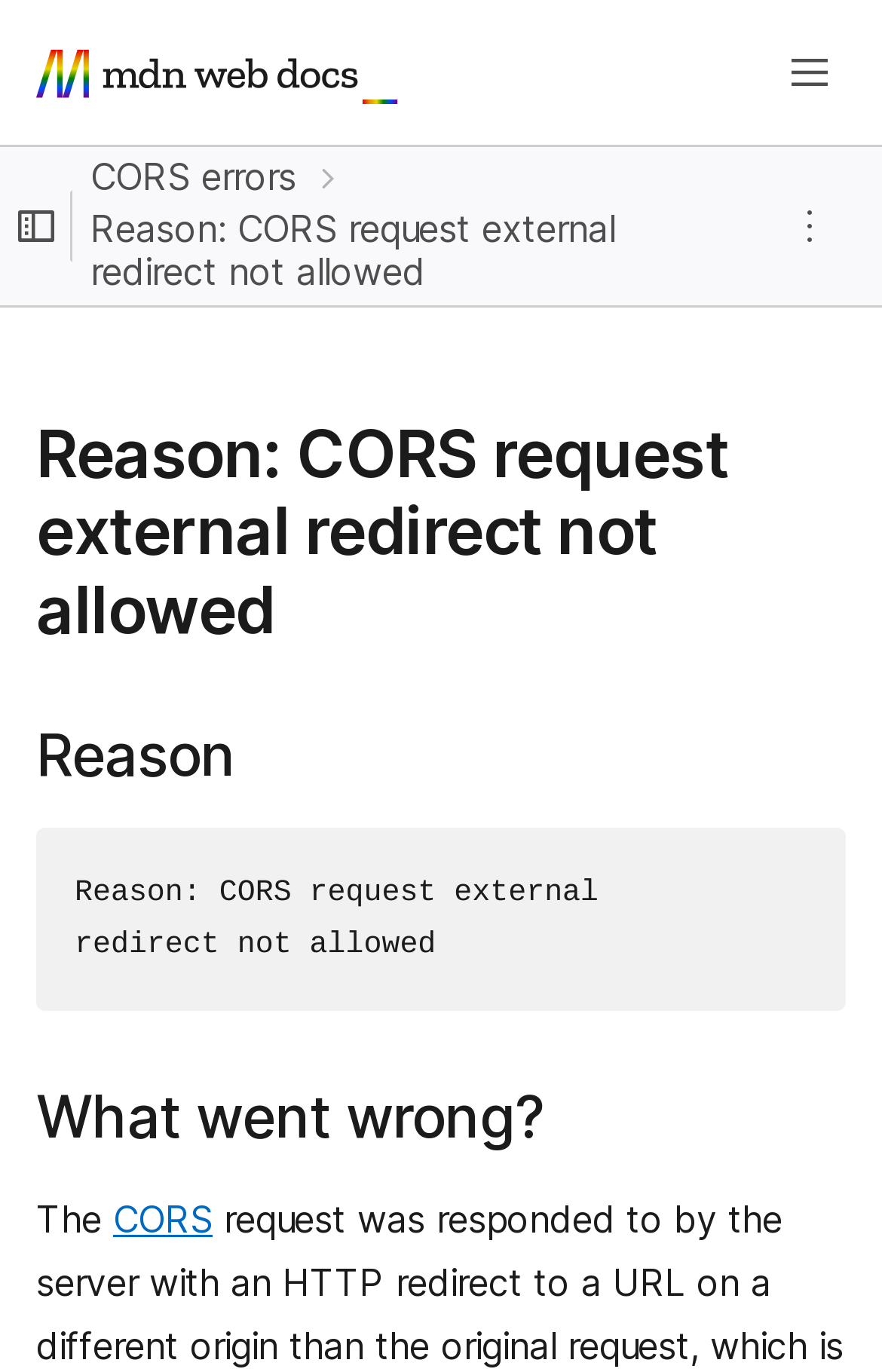Please identify the bounding box coordinates of the region to click in order to complete the task: "Read the article". The coordinates must be four float numbers between 0 and 1, specified as [left, top, right, bottom].

[0.041, 0.303, 0.959, 0.474]